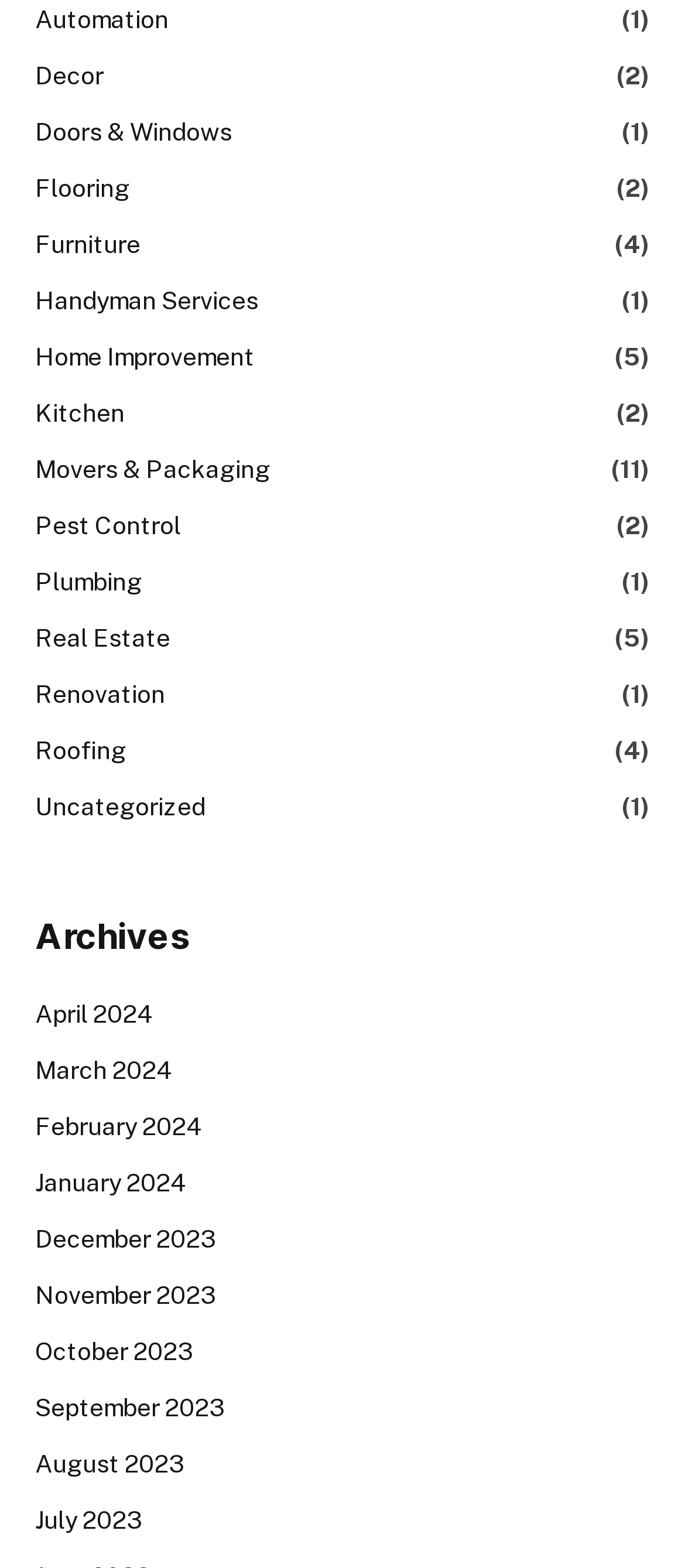Please identify the bounding box coordinates of the element's region that needs to be clicked to fulfill the following instruction: "Go to April 2024". The bounding box coordinates should consist of four float numbers between 0 and 1, i.e., [left, top, right, bottom].

[0.051, 0.636, 0.226, 0.659]